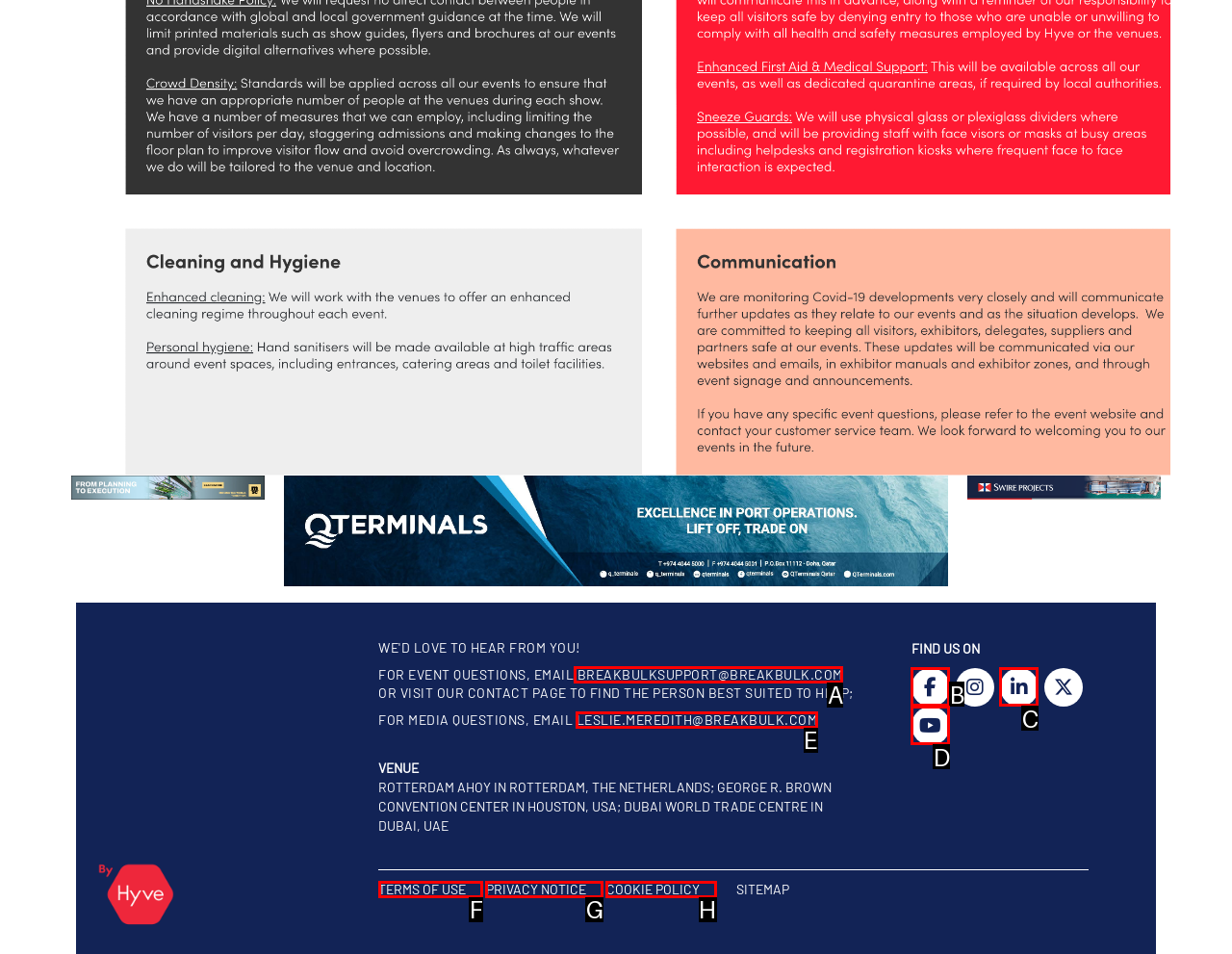Which lettered UI element aligns with this description: Terms of Use
Provide your answer using the letter from the available choices.

F